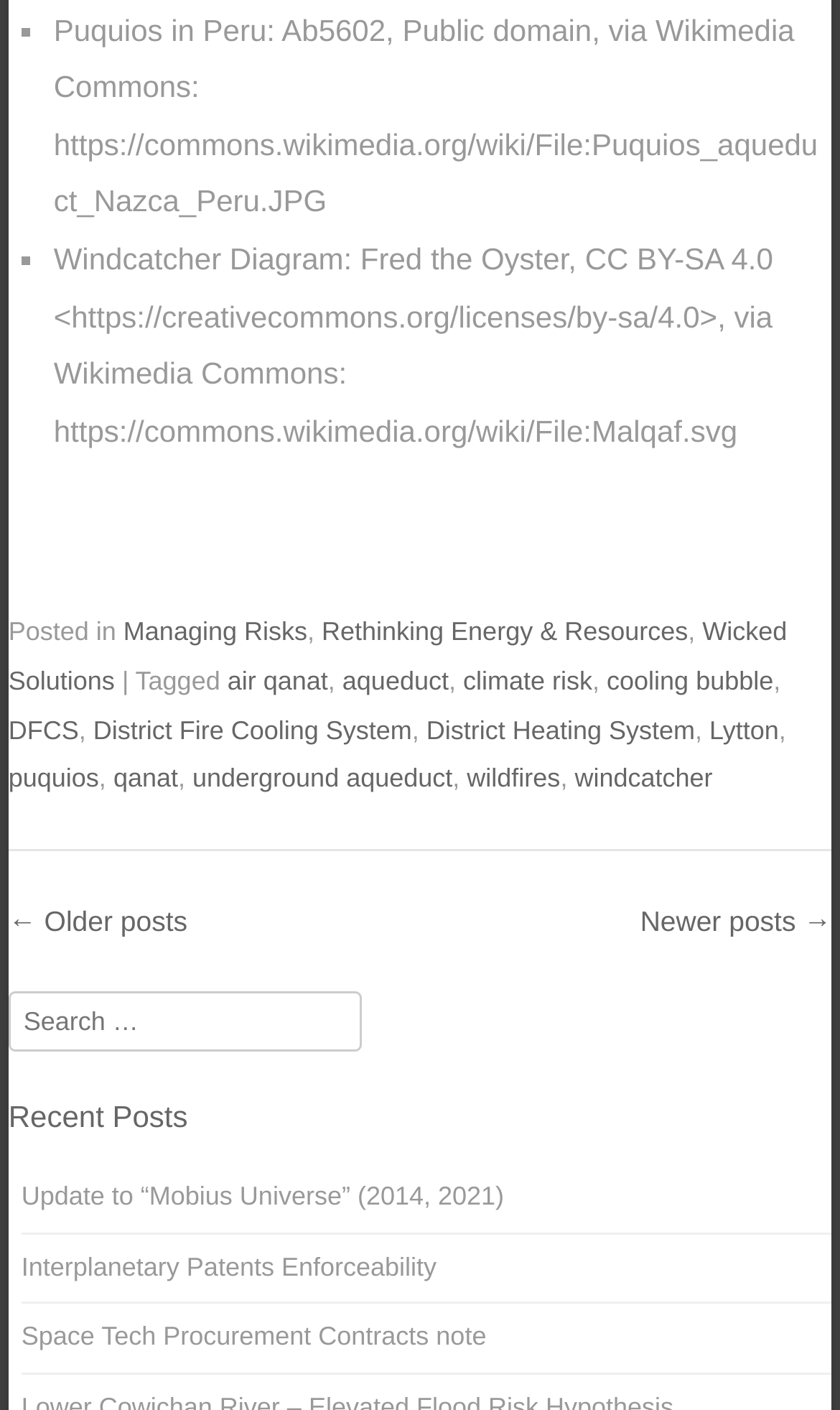Could you provide the bounding box coordinates for the portion of the screen to click to complete this instruction: "Read the recent post about Update to “Mobius Universe”"?

[0.025, 0.837, 0.6, 0.859]